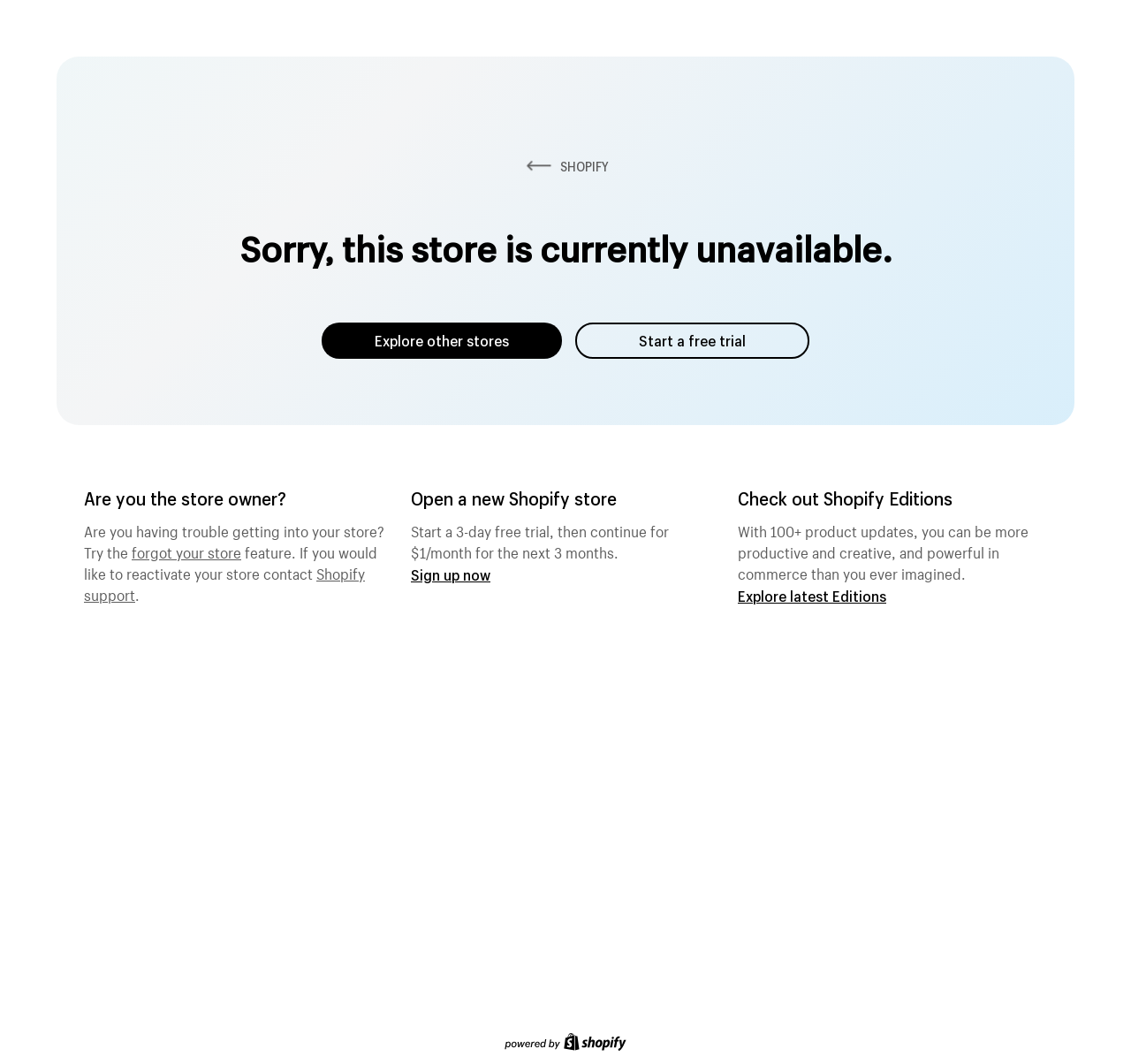What is Shopify Editions?
Please provide a comprehensive answer based on the details in the screenshot.

I determined what Shopify Editions is by reading the static text elements which describe it as having 100+ product updates, making users more productive and creative in commerce.